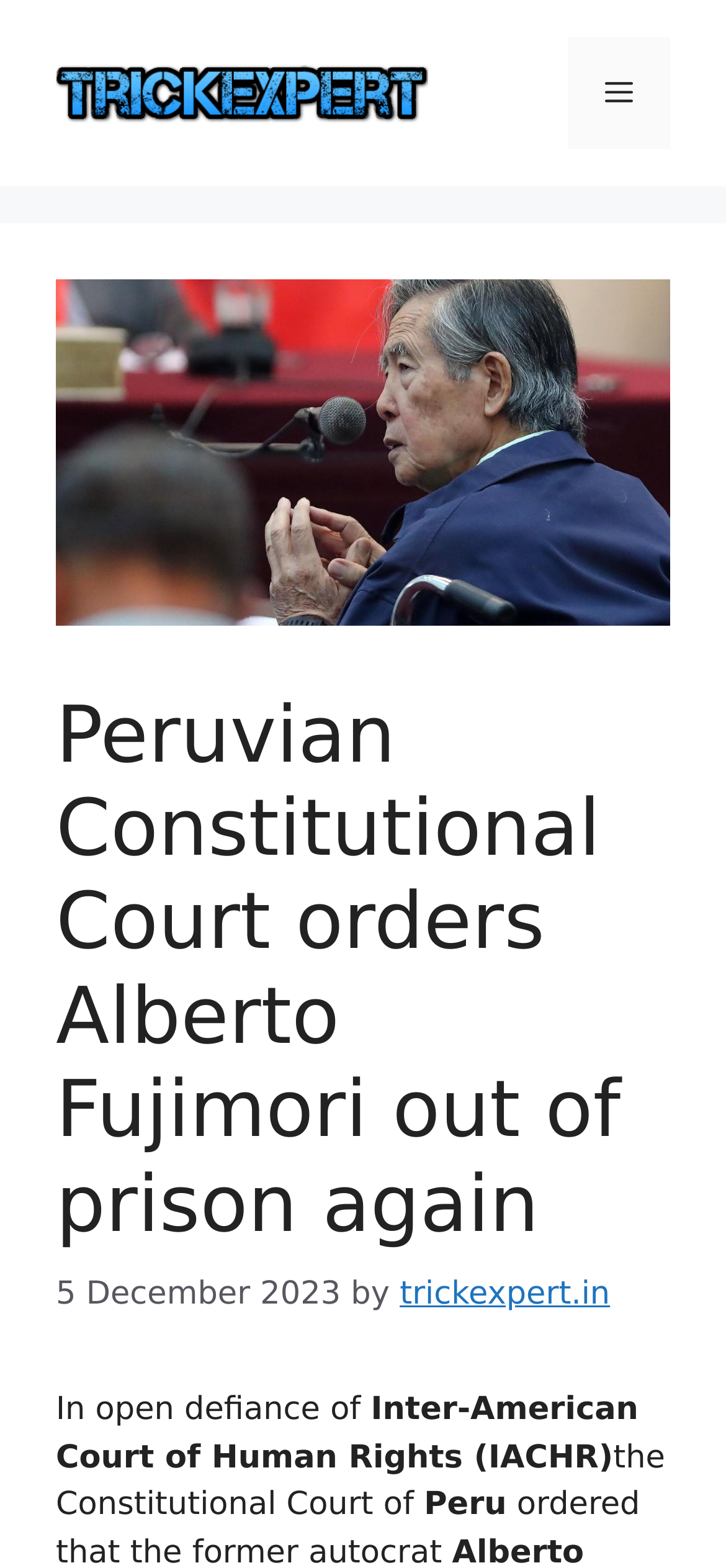What is the name of the person mentioned in the article?
Using the information from the image, provide a comprehensive answer to the question.

The image element at [0.077, 0.178, 0.923, 0.399] has a description 'El expresidente peruano Alberto Fujimori, en una imagen de archivo.', which suggests that the person mentioned in the article is Alberto Fujimori, a former Peruvian president.